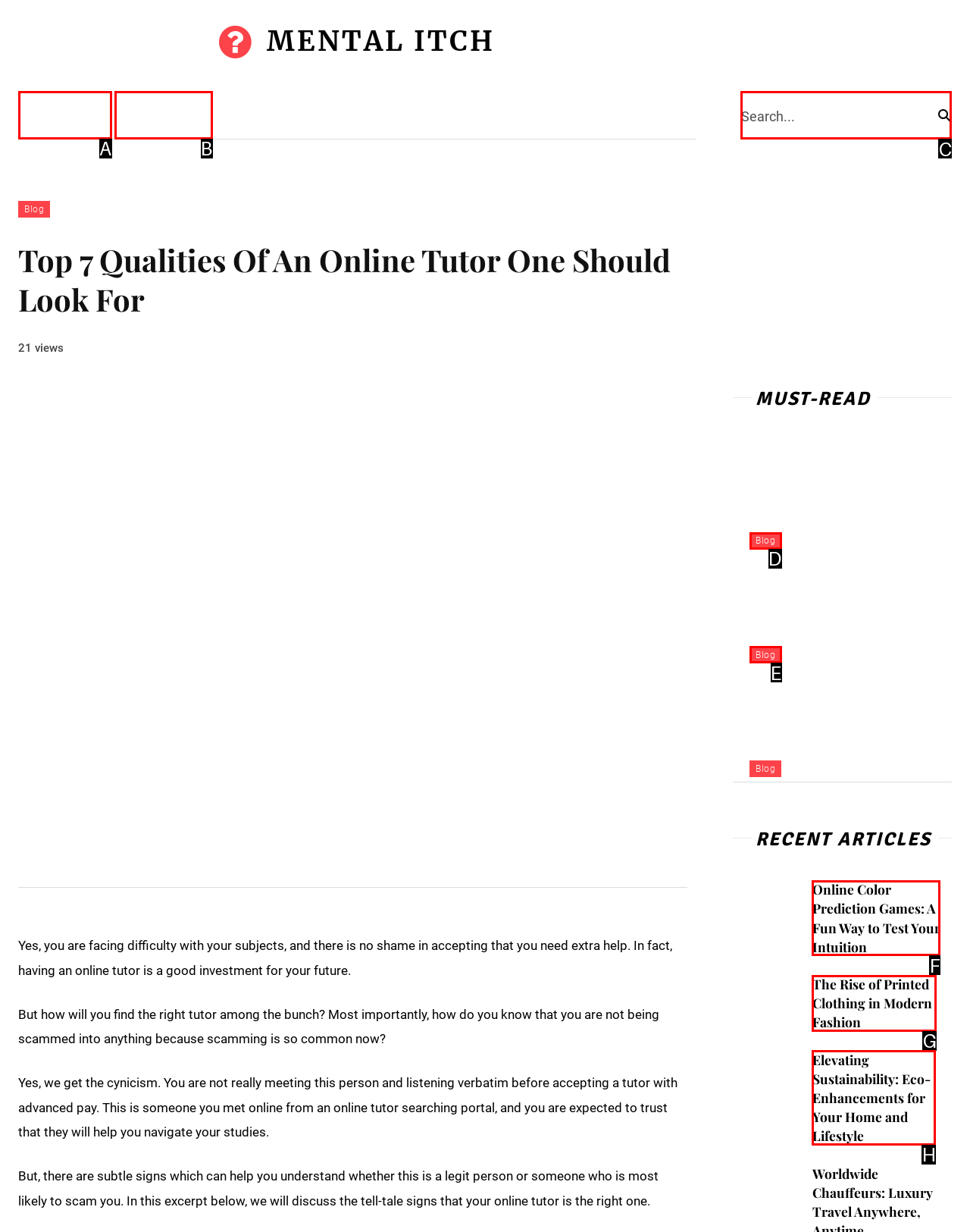Point out the letter of the HTML element you should click on to execute the task: Search for something
Reply with the letter from the given options.

C